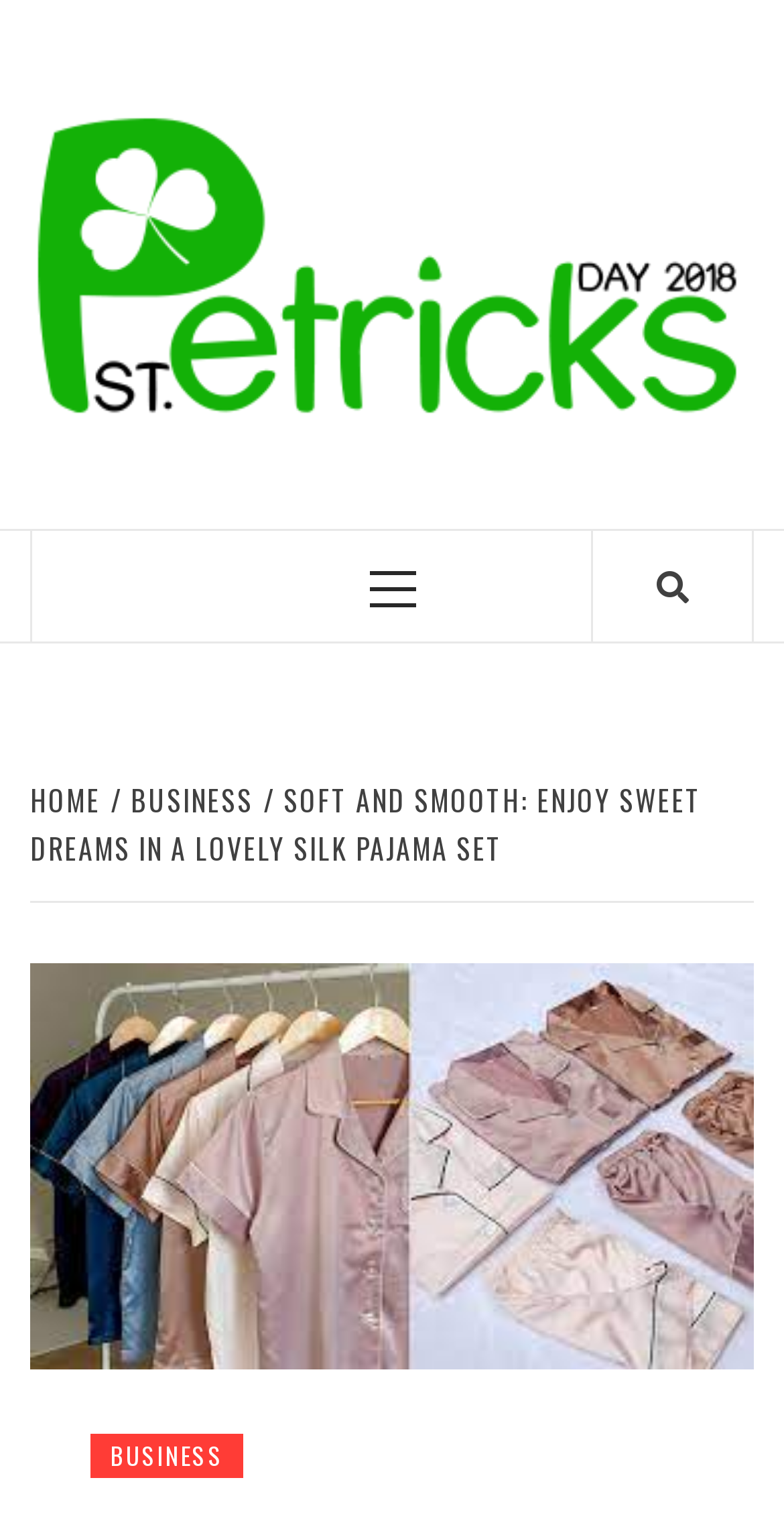Using the description "Primary Menu", predict the bounding box of the relevant HTML element.

[0.429, 0.346, 0.571, 0.418]